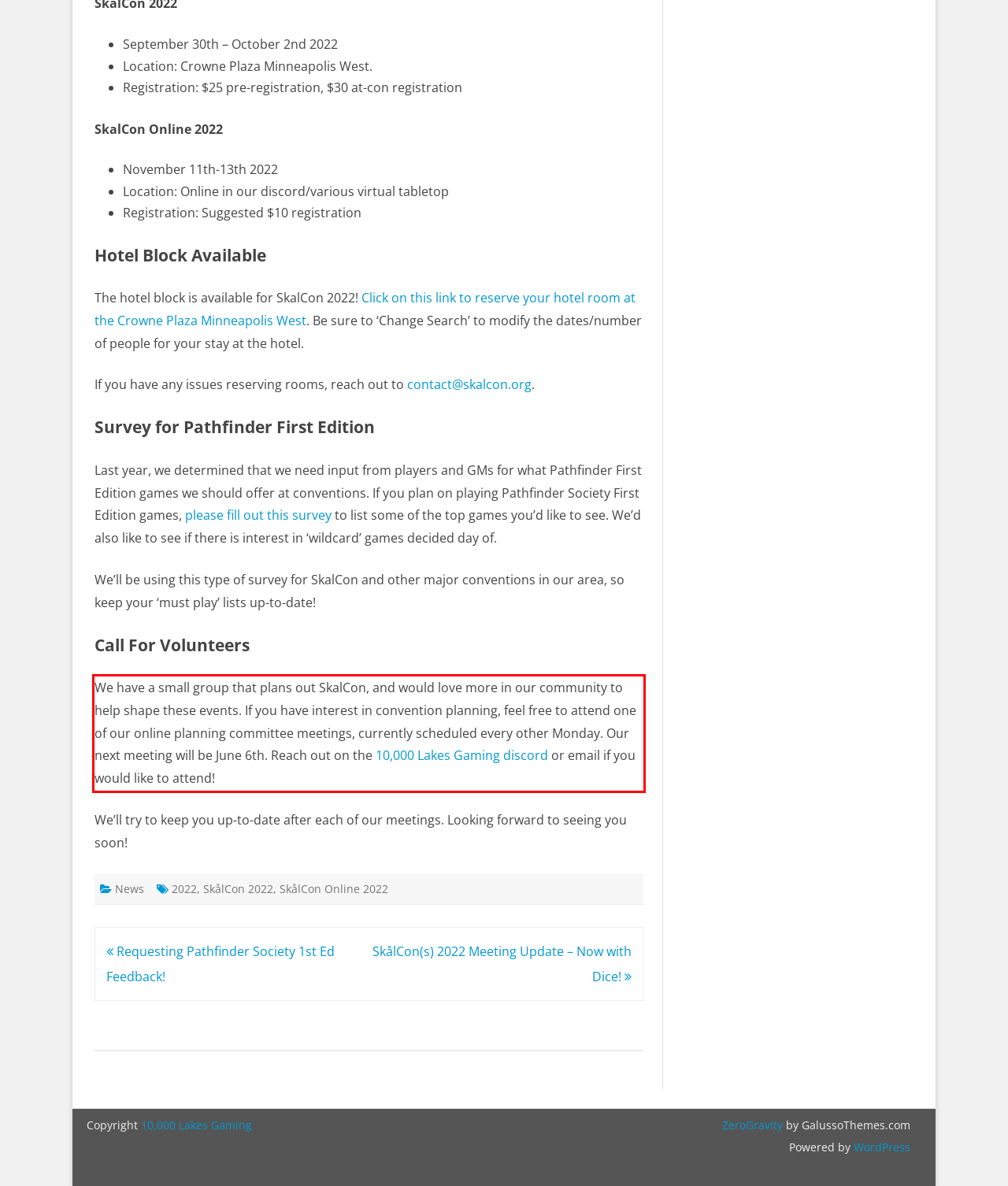With the provided screenshot of a webpage, locate the red bounding box and perform OCR to extract the text content inside it.

We have a small group that plans out SkalCon, and would love more in our community to help shape these events. If you have interest in convention planning, feel free to attend one of our online planning committee meetings, currently scheduled every other Monday. Our next meeting will be June 6th. Reach out on the 10,000 Lakes Gaming discord or email if you would like to attend!